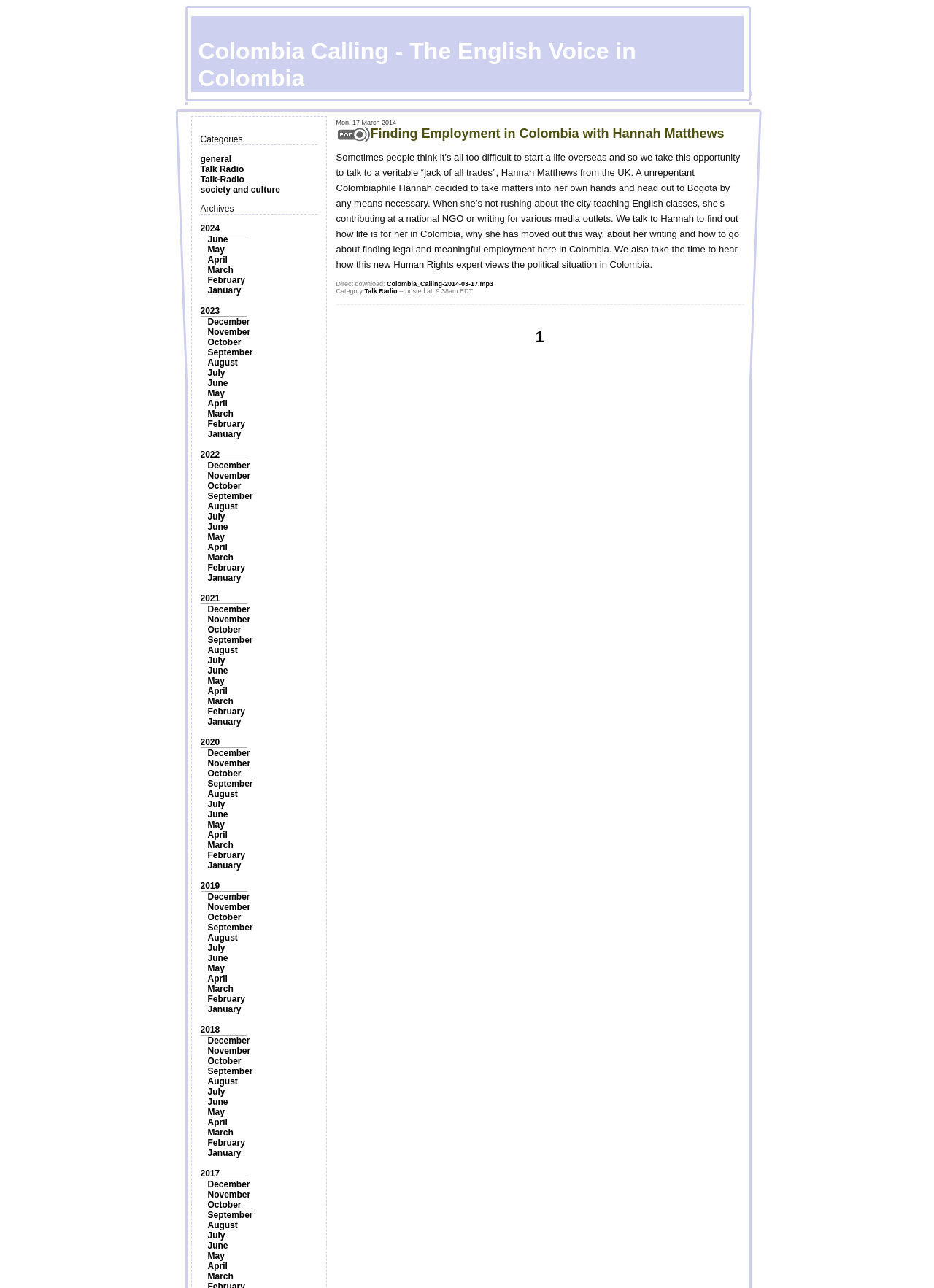Specify the bounding box coordinates of the element's area that should be clicked to execute the given instruction: "Click on the 'general' category". The coordinates should be four float numbers between 0 and 1, i.e., [left, top, right, bottom].

[0.214, 0.12, 0.248, 0.127]